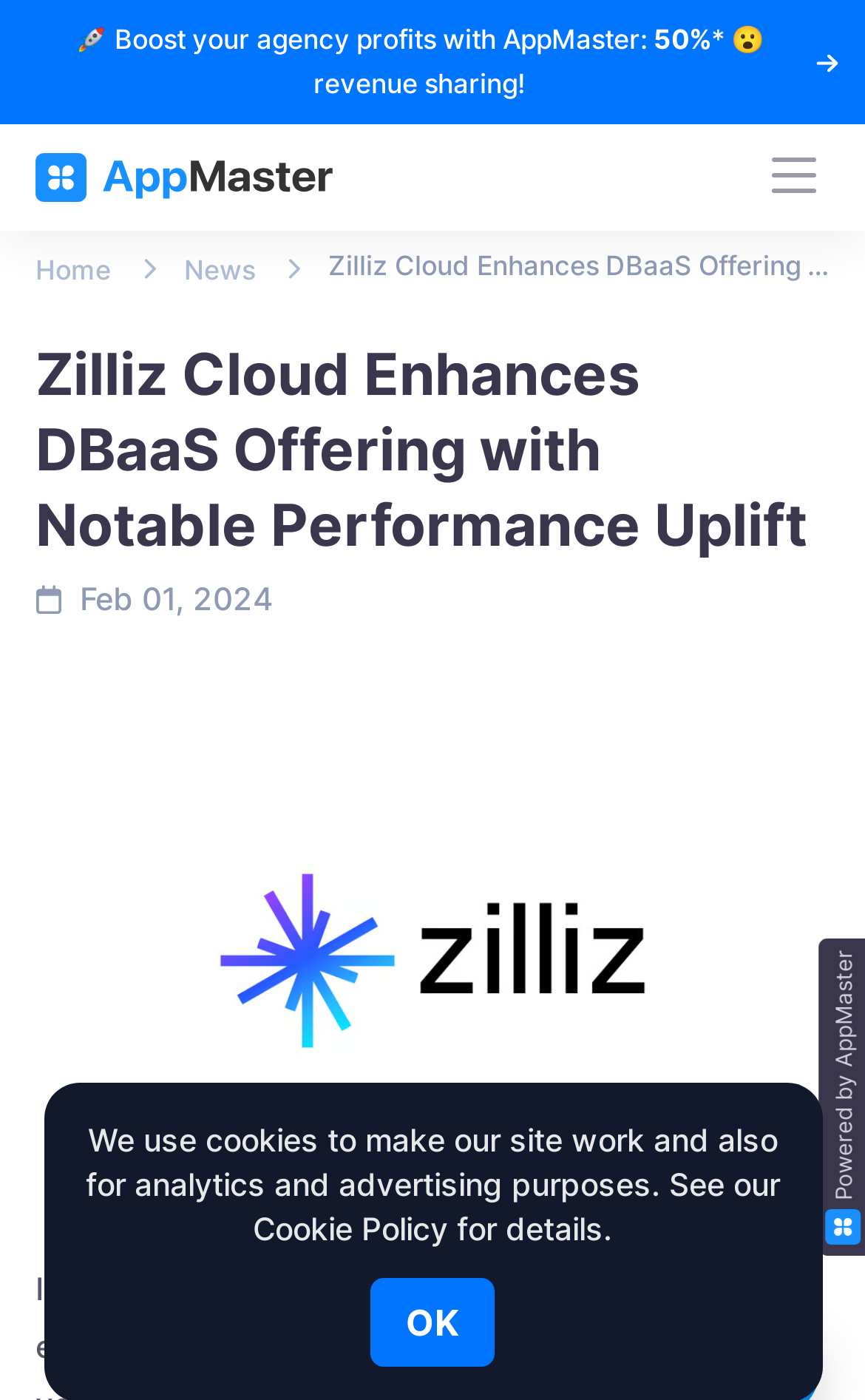Identify the bounding box coordinates of the region I need to click to complete this instruction: "Search for something".

None